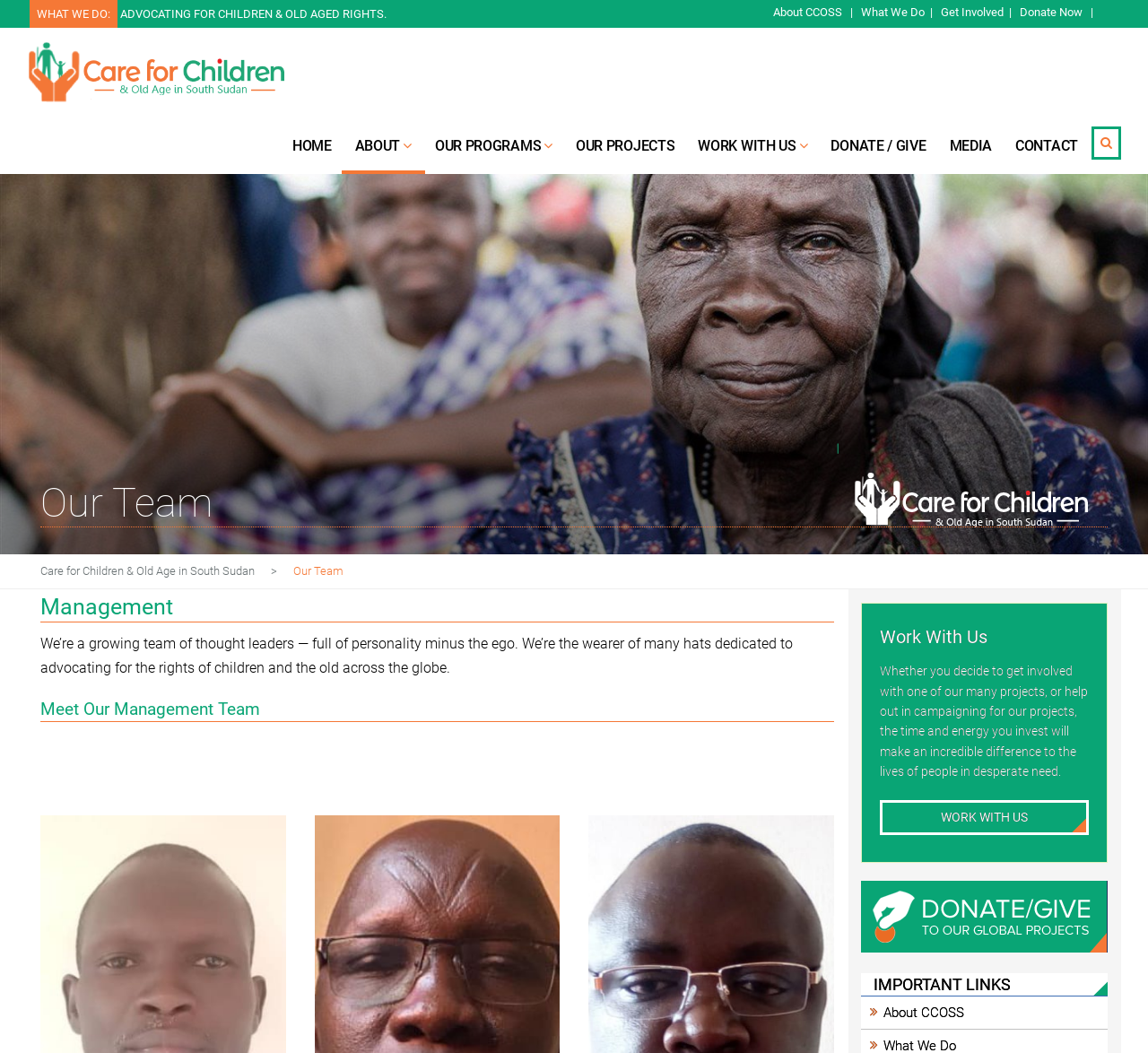What is the organization's main focus?
Please answer the question with as much detail and depth as you can.

Based on the webpage's content, particularly the heading 'Our Team' and the static text 'We’re a growing team of thought leaders — full of personality minus the ego. We’re the wearer of many hats dedicated to advocating for the rights of children and the old across the globe.', it is clear that the organization's main focus is on children and old age.